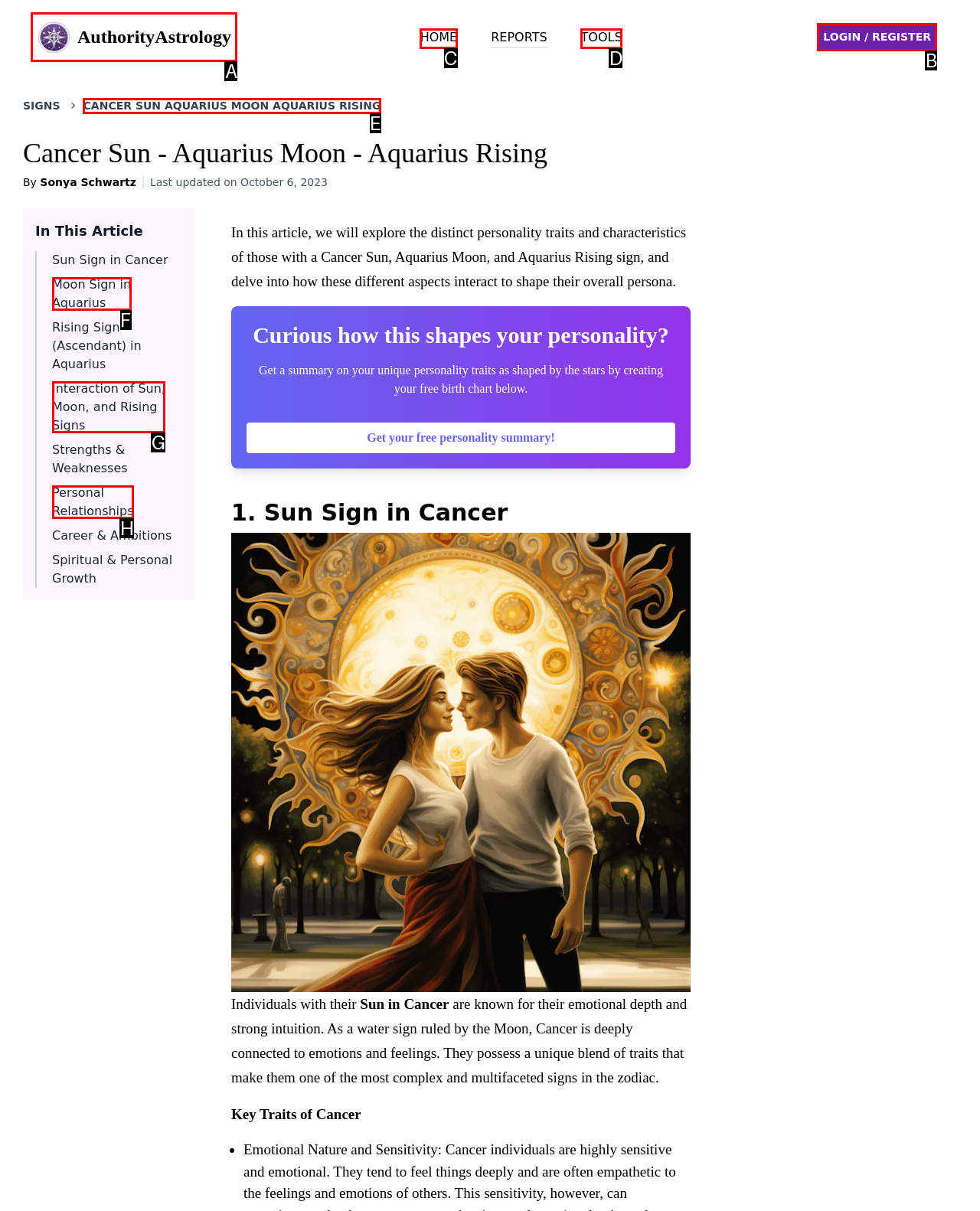Based on the description AuthorityAstrology, identify the most suitable HTML element from the options. Provide your answer as the corresponding letter.

A